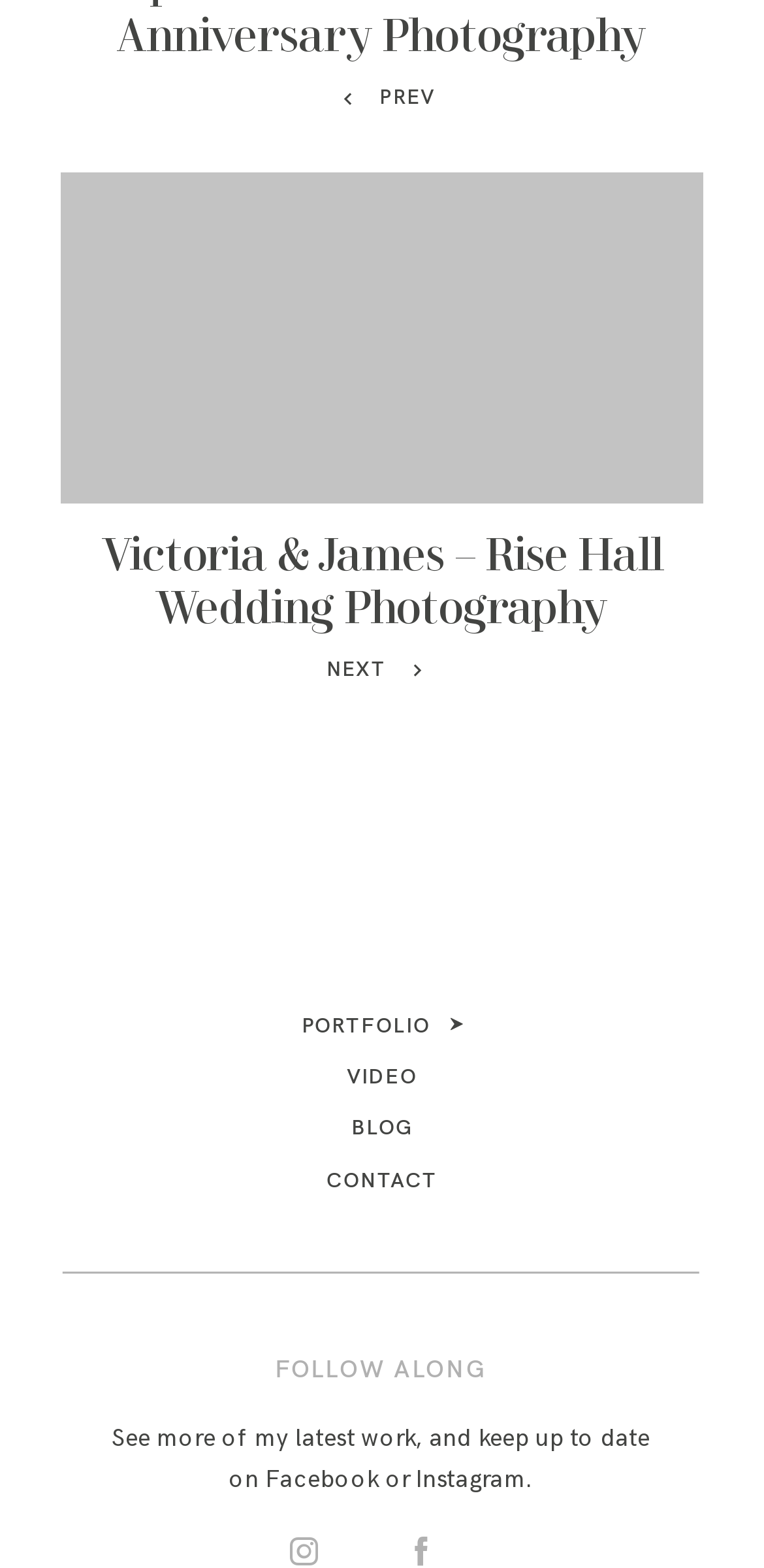Please find the bounding box coordinates of the element's region to be clicked to carry out this instruction: "contact the photographer".

[0.428, 0.744, 0.572, 0.762]